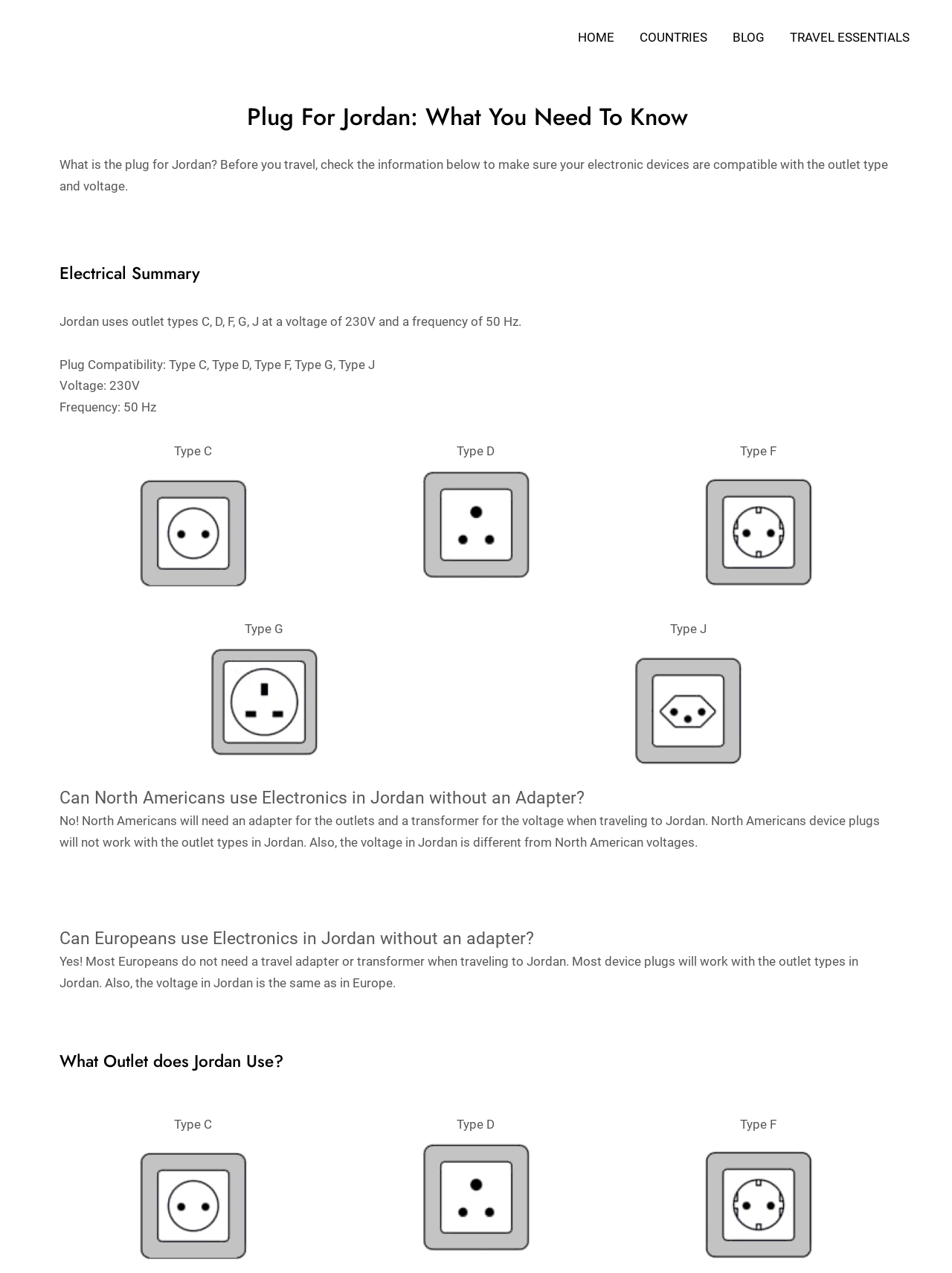Given the element description, predict the bounding box coordinates in the format (top-left x, top-left y, bottom-right x, bottom-right y), using floating point numbers between 0 and 1: Home

[0.594, 0.006, 0.659, 0.053]